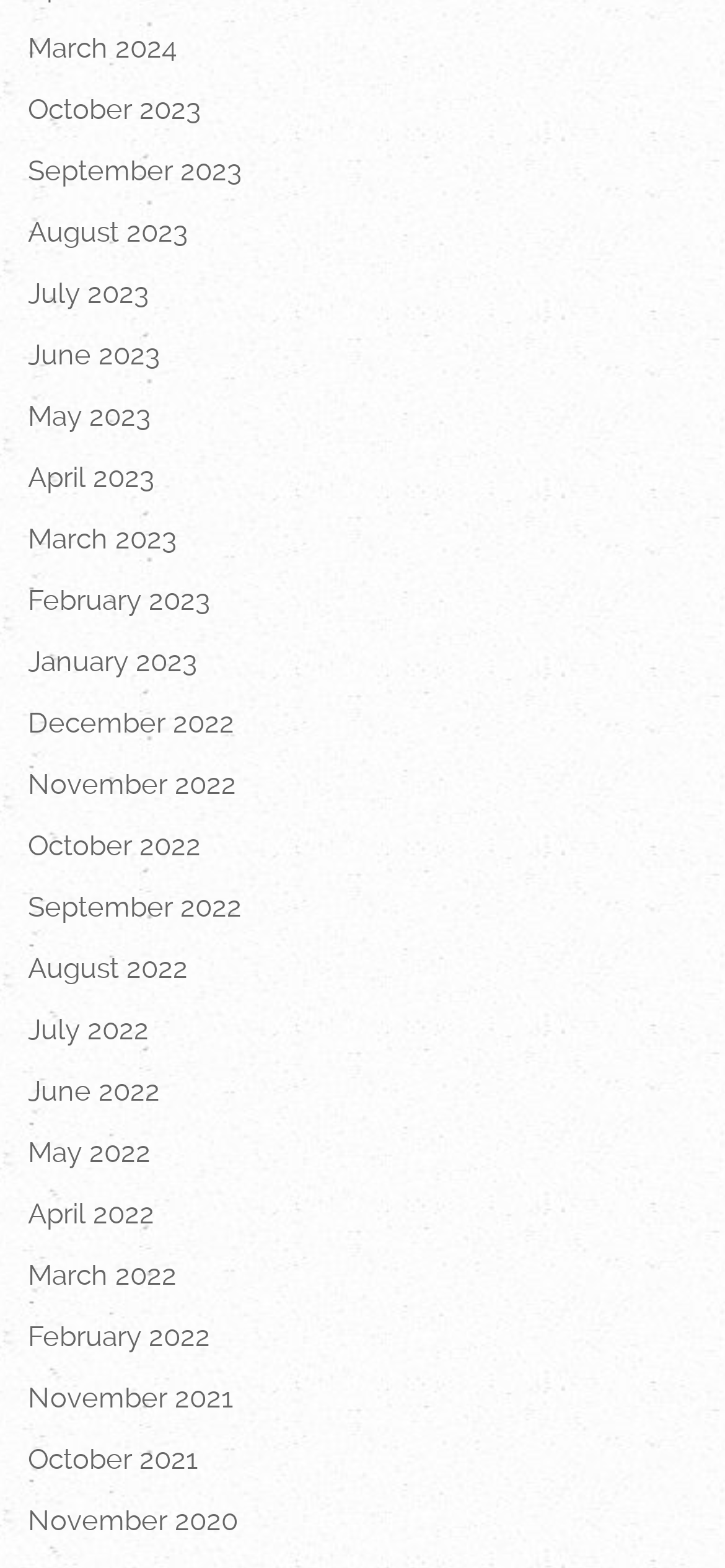Find the bounding box of the UI element described as follows: "June 2023".

[0.038, 0.208, 0.913, 0.247]